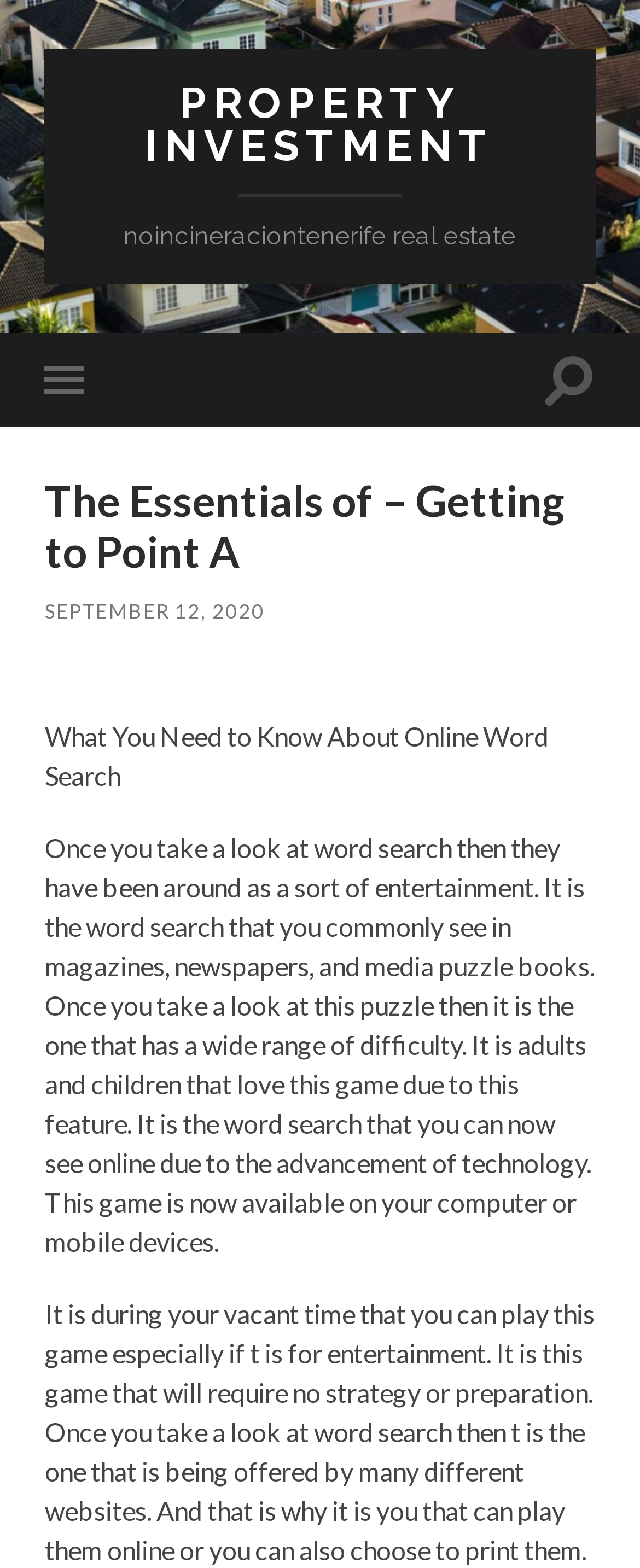Provide the bounding box coordinates of the HTML element described as: "September 12, 2020". The bounding box coordinates should be four float numbers between 0 and 1, i.e., [left, top, right, bottom].

[0.07, 0.381, 0.414, 0.397]